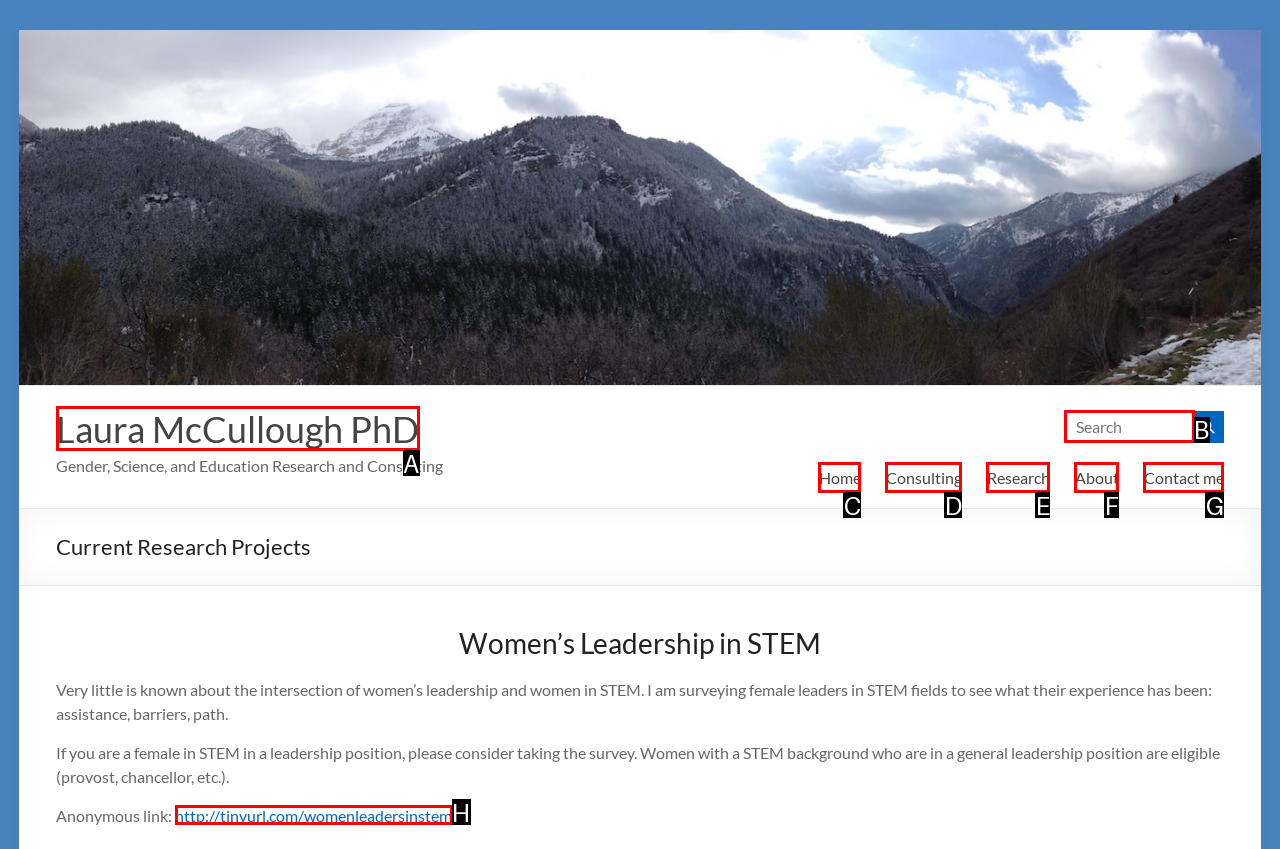Select the letter of the element you need to click to complete this task: Click the 'Blog and Podcast' link
Answer using the letter from the specified choices.

None